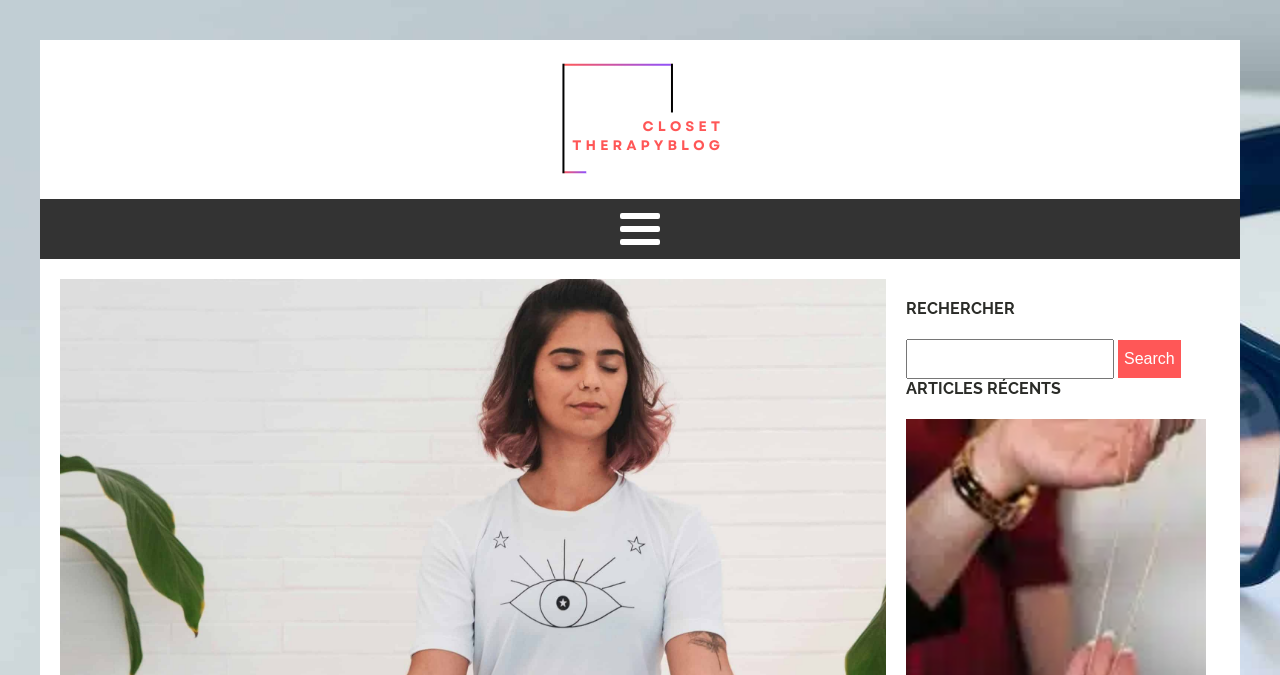Using the provided element description: "parent_node: Search for: name="s"", determine the bounding box coordinates of the corresponding UI element in the screenshot.

[0.708, 0.502, 0.87, 0.561]